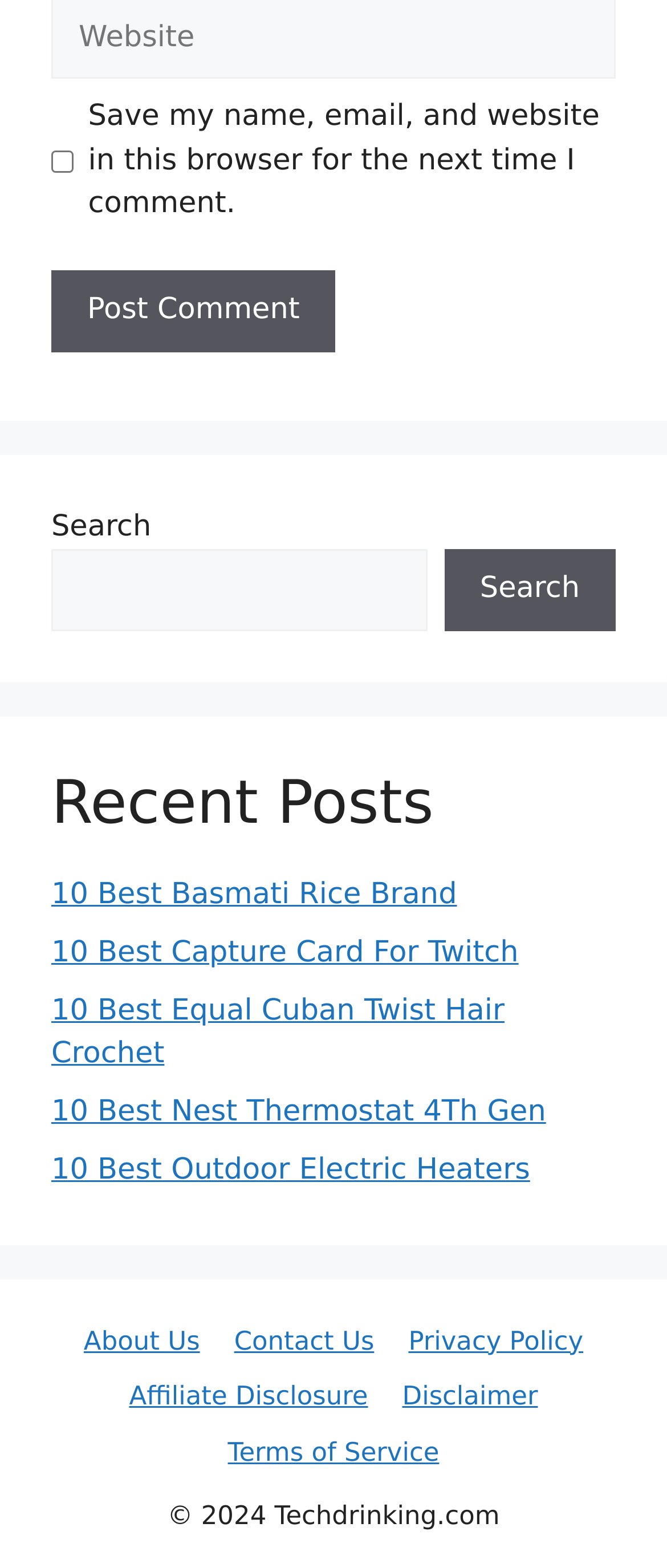What is the purpose of the search box?
Please give a detailed and elaborate explanation in response to the question.

The search box is located at [0.077, 0.35, 0.64, 0.402] and has a label 'Search'. This suggests that its purpose is to allow users to search for content within the website.